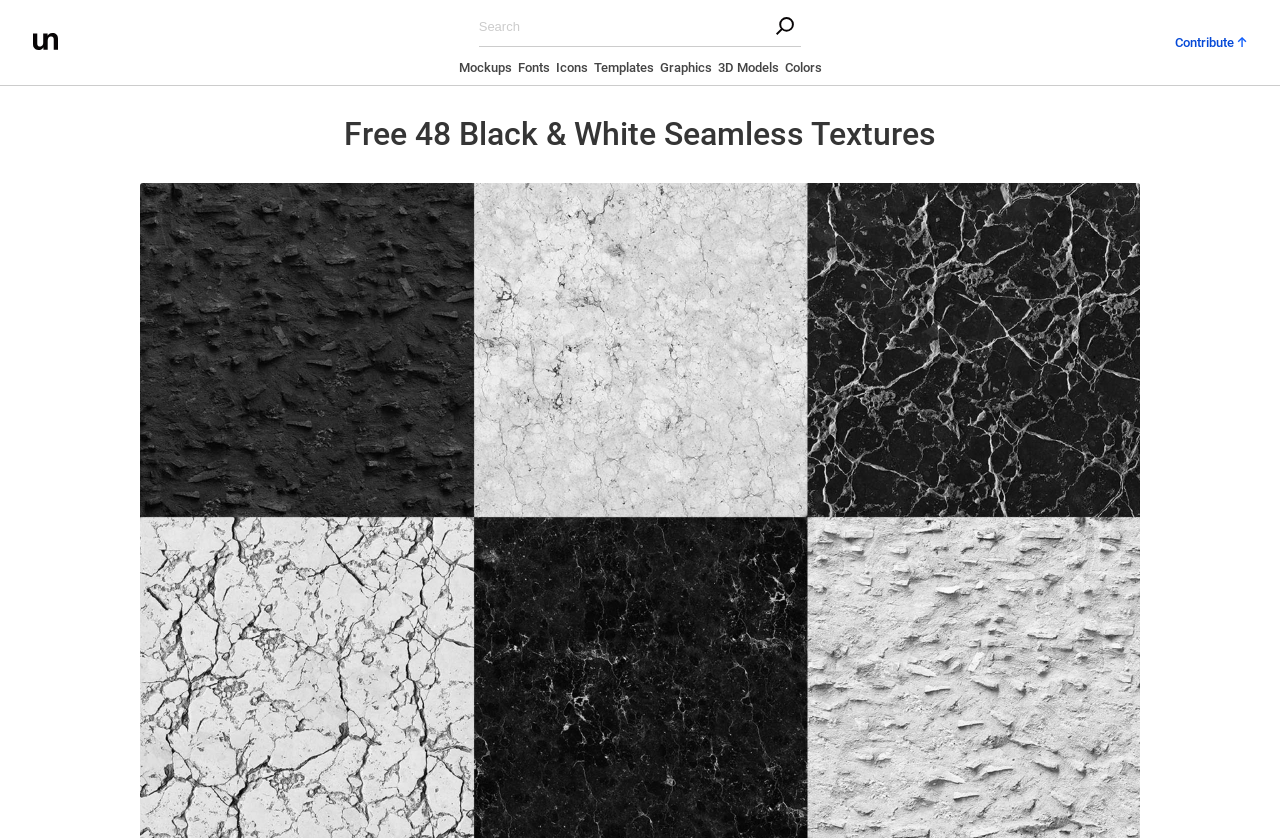Can you identify the bounding box coordinates of the clickable region needed to carry out this instruction: 'download free textures'? The coordinates should be four float numbers within the range of 0 to 1, stated as [left, top, right, bottom].

[0.109, 0.137, 0.891, 0.206]